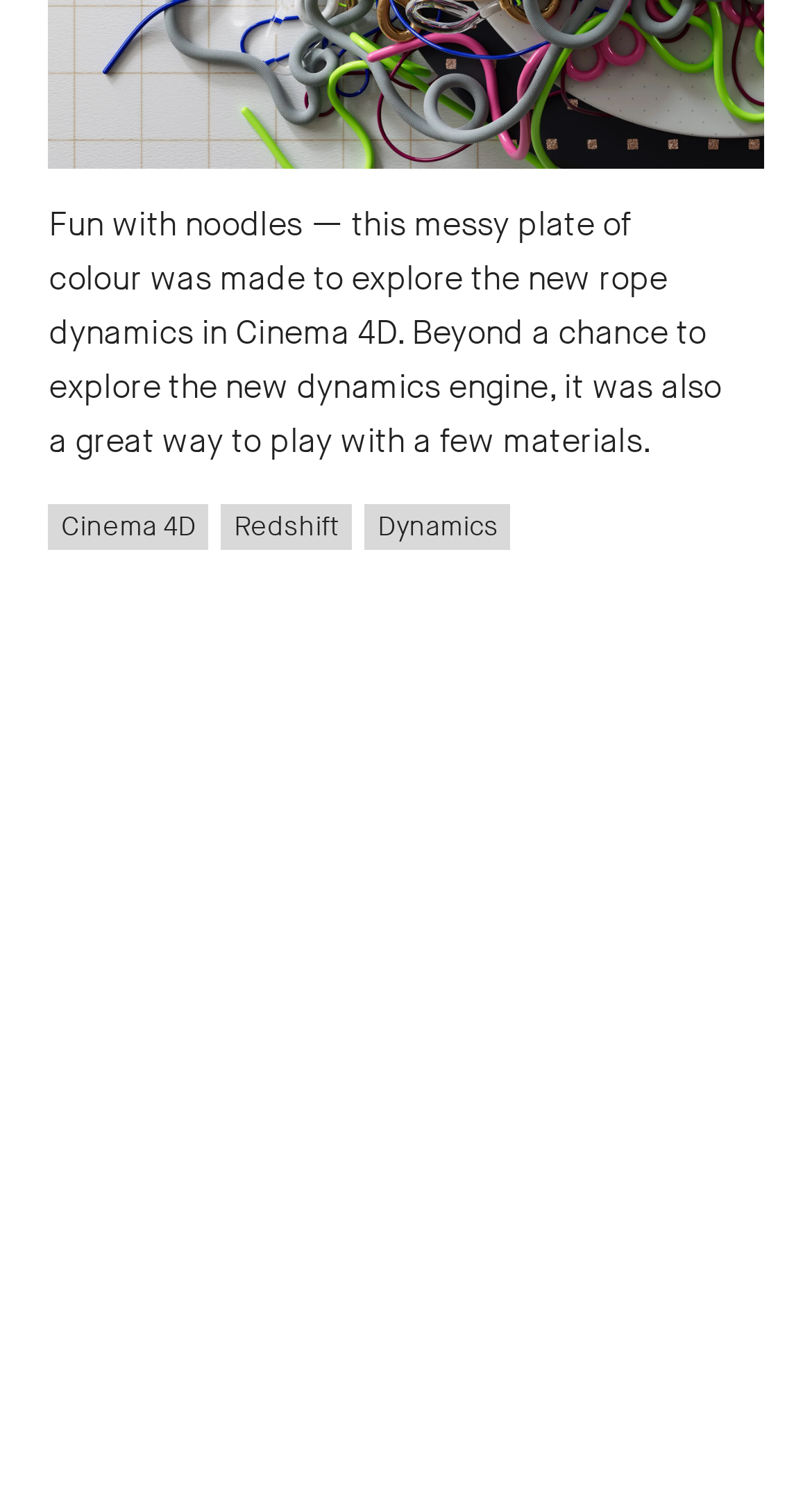Please provide a comprehensive answer to the question based on the screenshot: How many links are related to software?

There are five links related to software: 'Cinema 4D', 'Redshift', 'After Effects', 'Illustrator', and 'RubberHose'. These links are all related to software used for animation, design, or video editing.